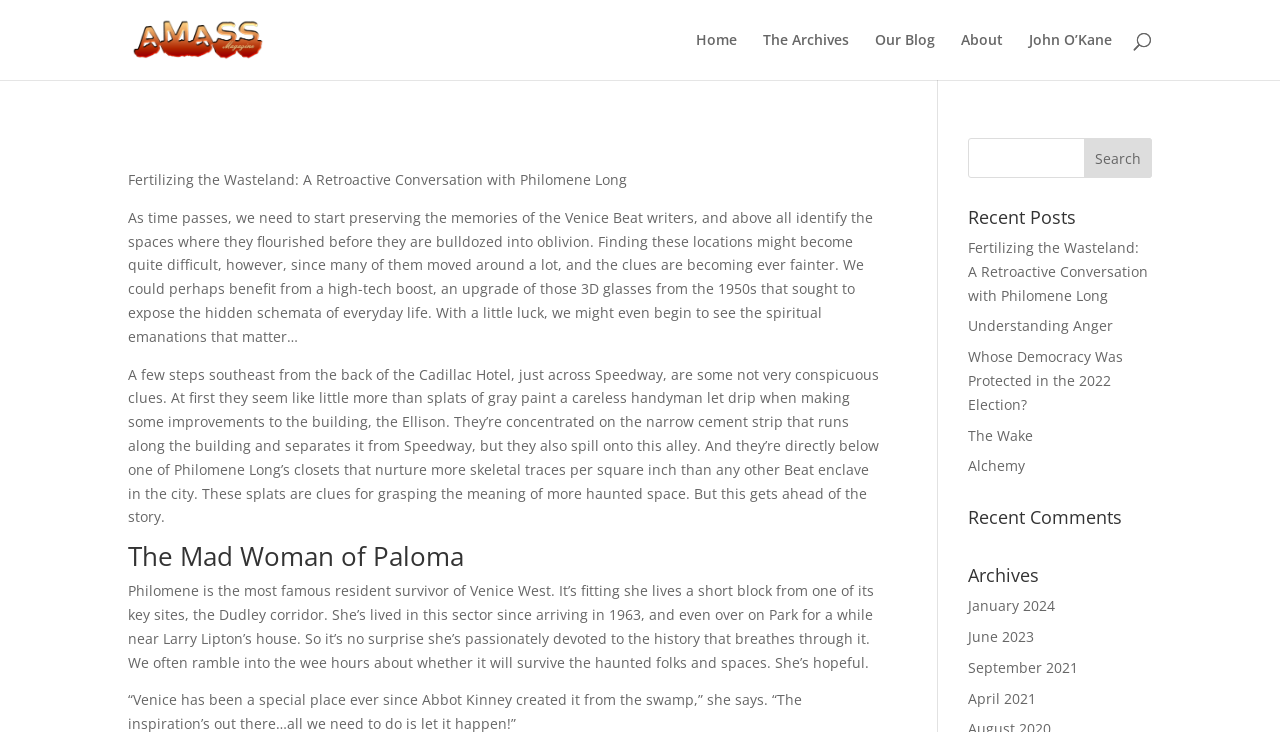Please give a one-word or short phrase response to the following question: 
What is the title of the first article?

Fertilizing the Wasteland